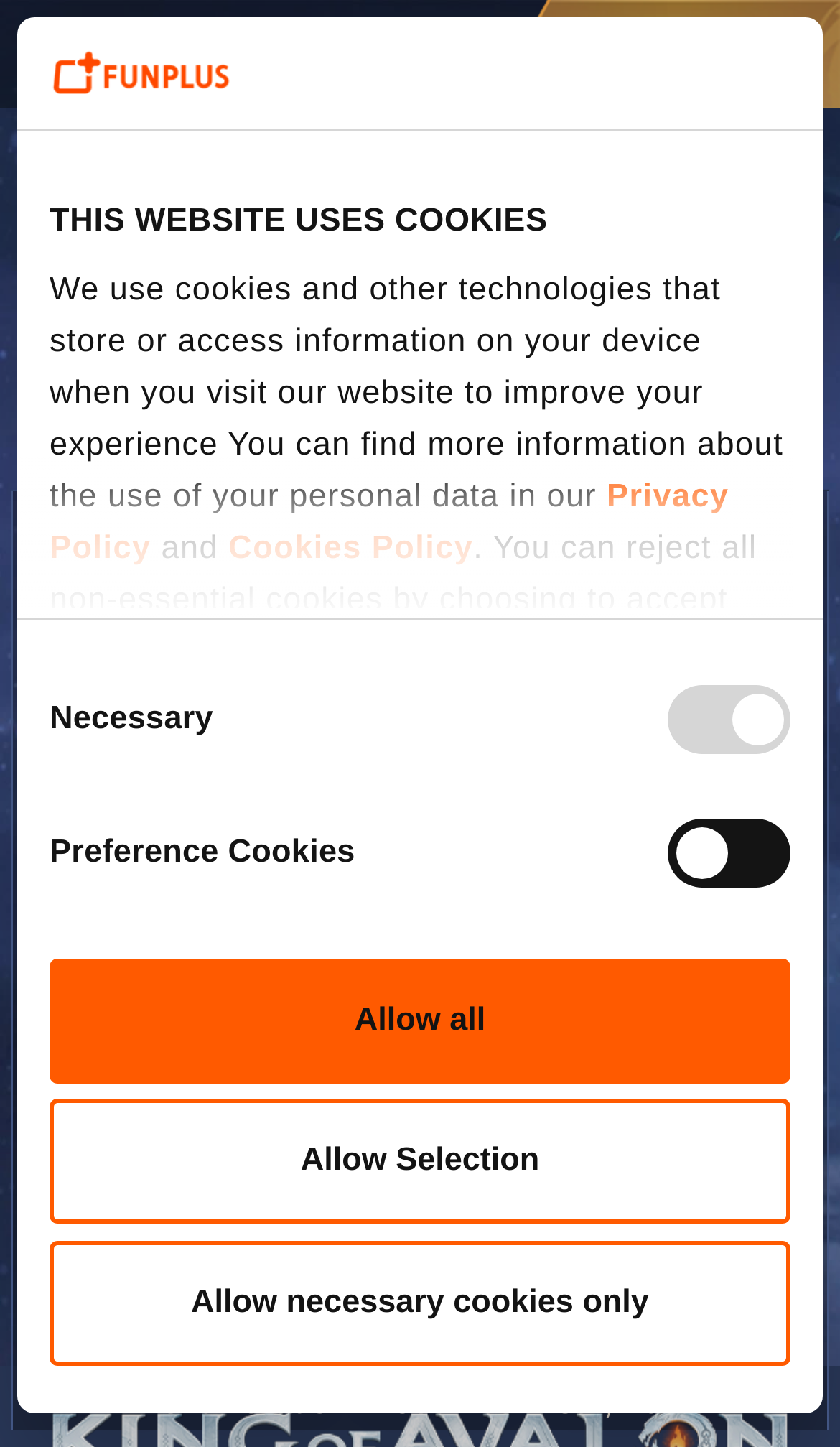Locate the bounding box coordinates of the clickable area needed to fulfill the instruction: "Click the Allow necessary cookies only button".

[0.059, 0.857, 0.941, 0.943]